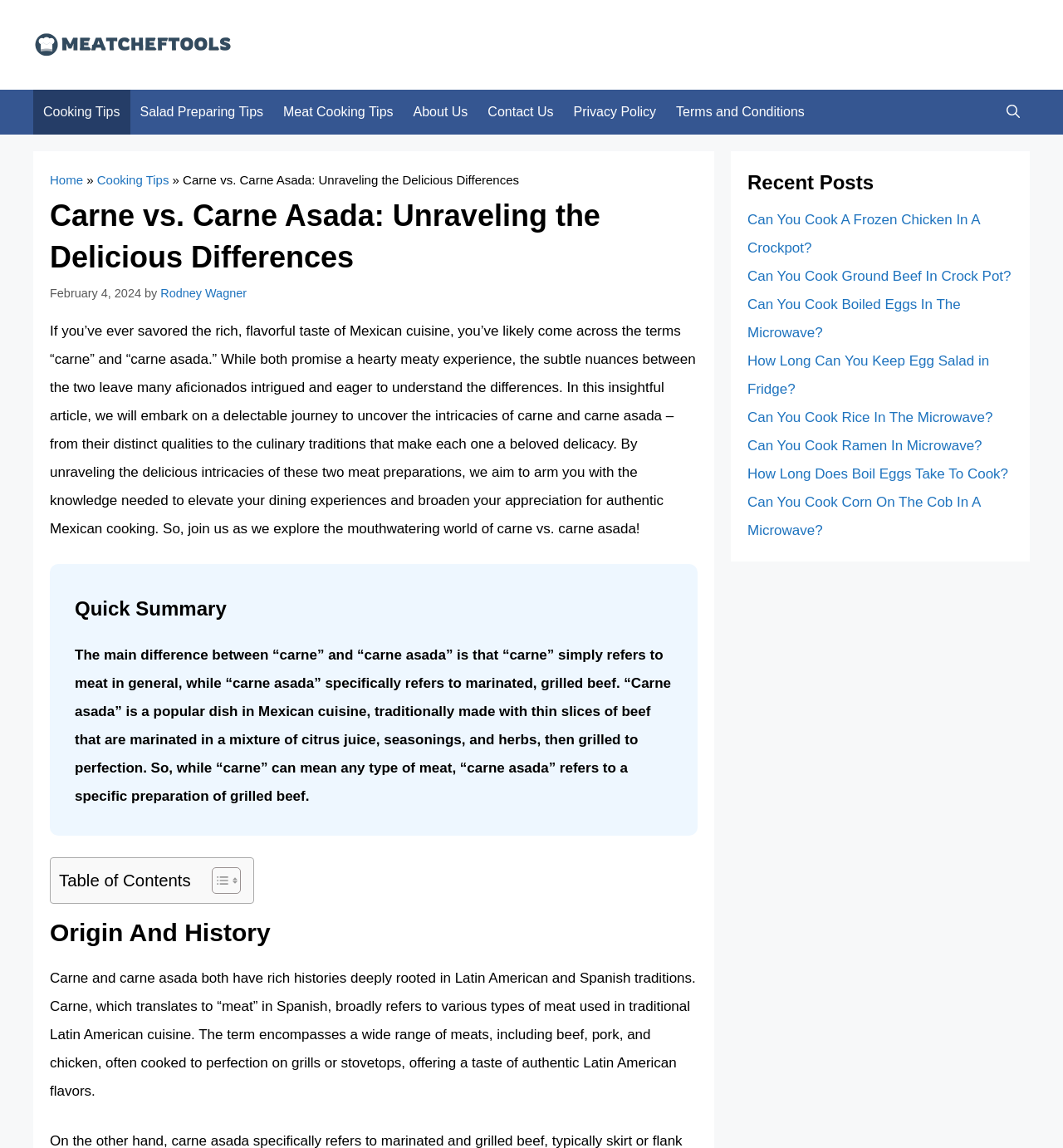Please provide a one-word or phrase answer to the question: 
What is the purpose of the 'Table of Contents' section?

To navigate the article